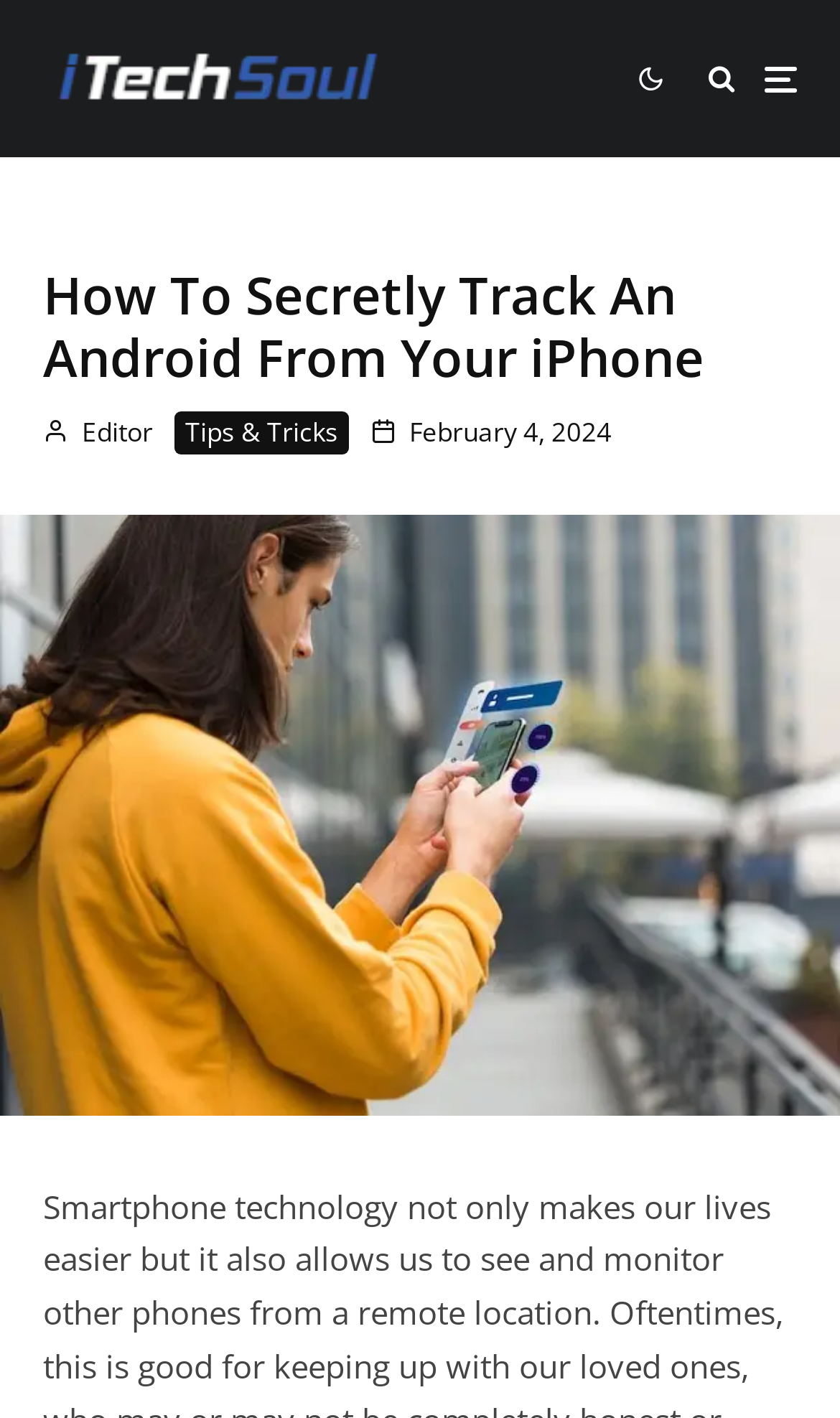Based on the image, please elaborate on the answer to the following question:
How many links are in the top section?

I counted the number of link elements in the top section of the webpage. There are four links, each with a unique icon or text. They are located at the top of the page, above the heading.